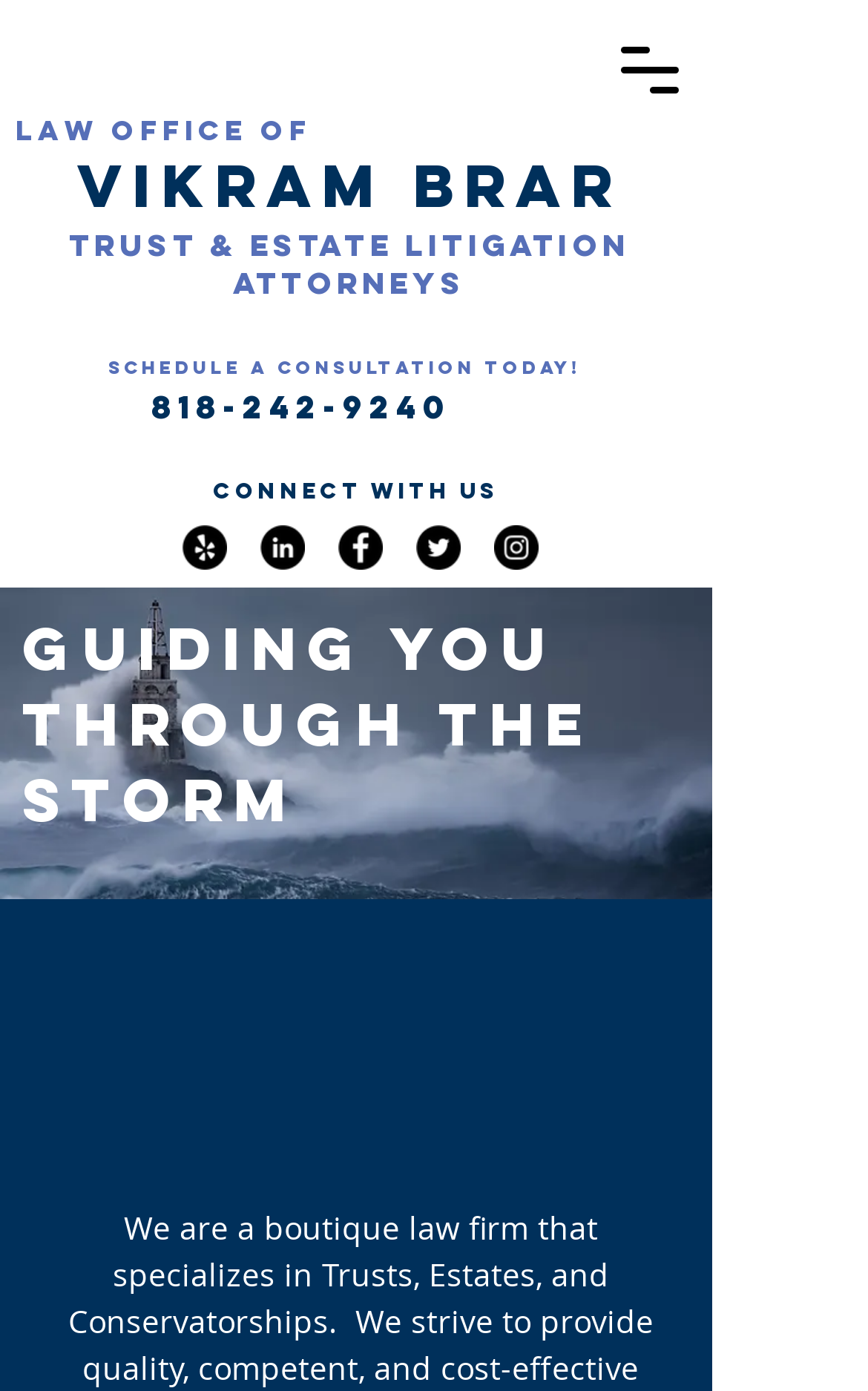Locate the bounding box coordinates of the element that should be clicked to fulfill the instruction: "Call the office".

[0.174, 0.277, 0.646, 0.307]